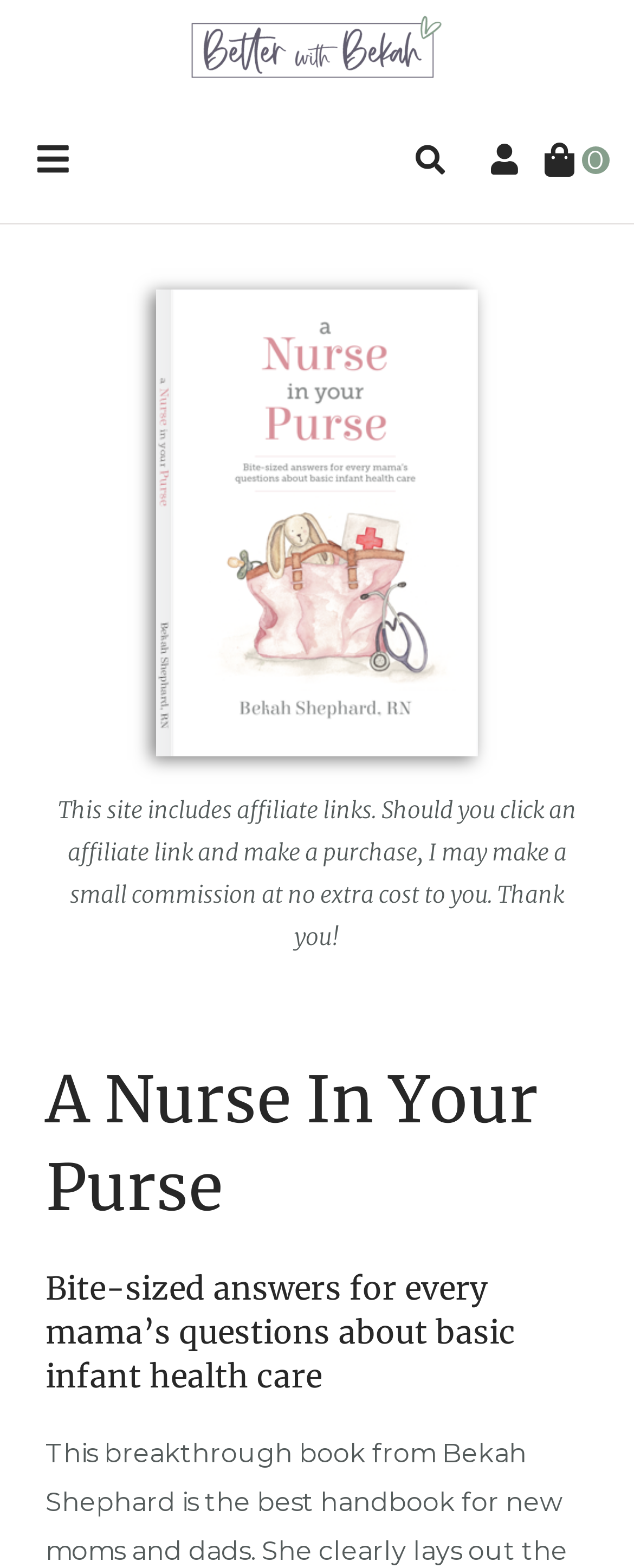What is the purpose of the button at the top right corner?
With the help of the image, please provide a detailed response to the question.

The button is located at the top right corner of the webpage, and it is used to open or close the menu. Its current state is 'expanded: False', indicating that the menu is currently closed.